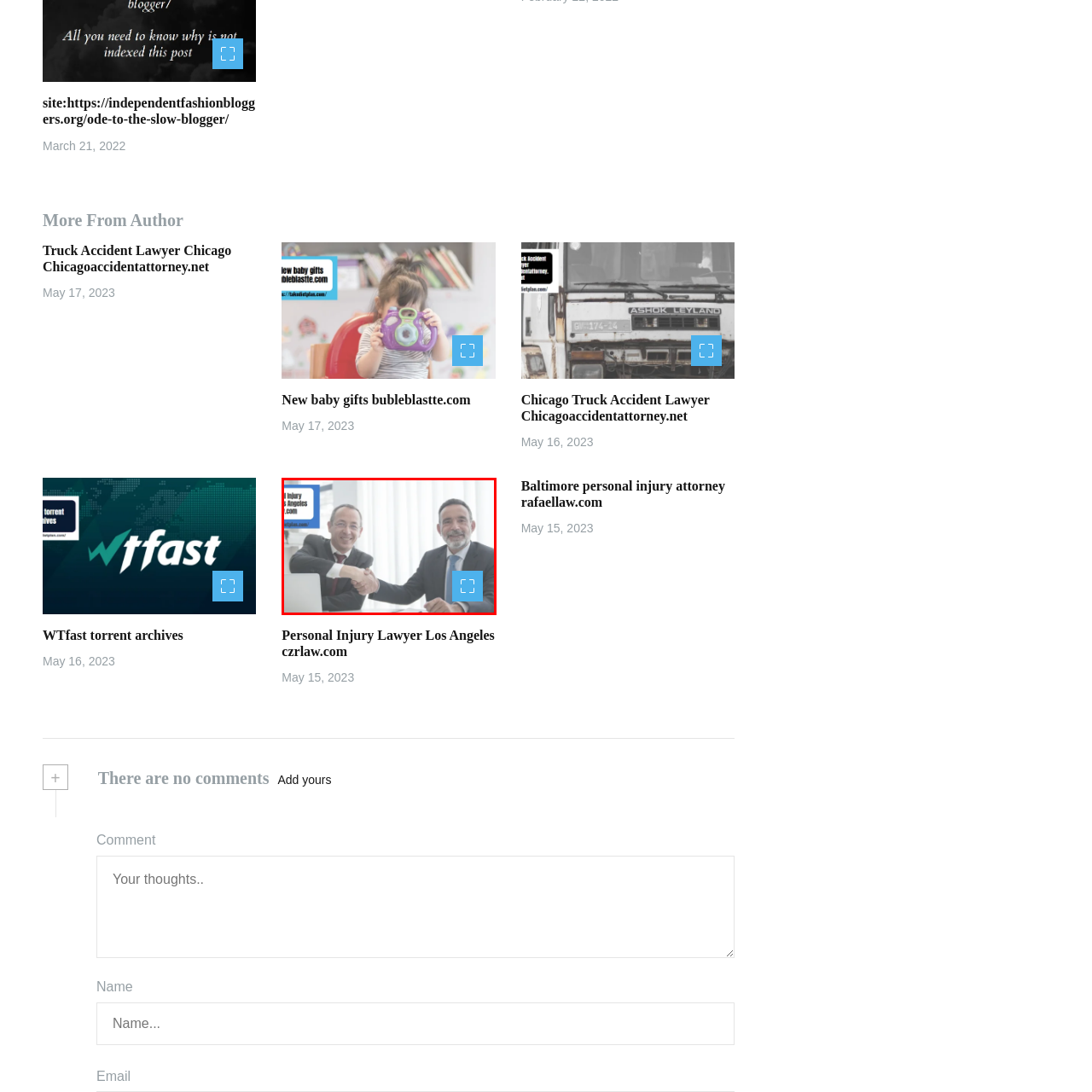Look closely at the image highlighted by the red bounding box and supply a detailed explanation in response to the following question: What is visible in the background of the image?

The background of the image can be examined to determine what is visible. According to the caption, a laptop is visible, hinting at a productive meeting.